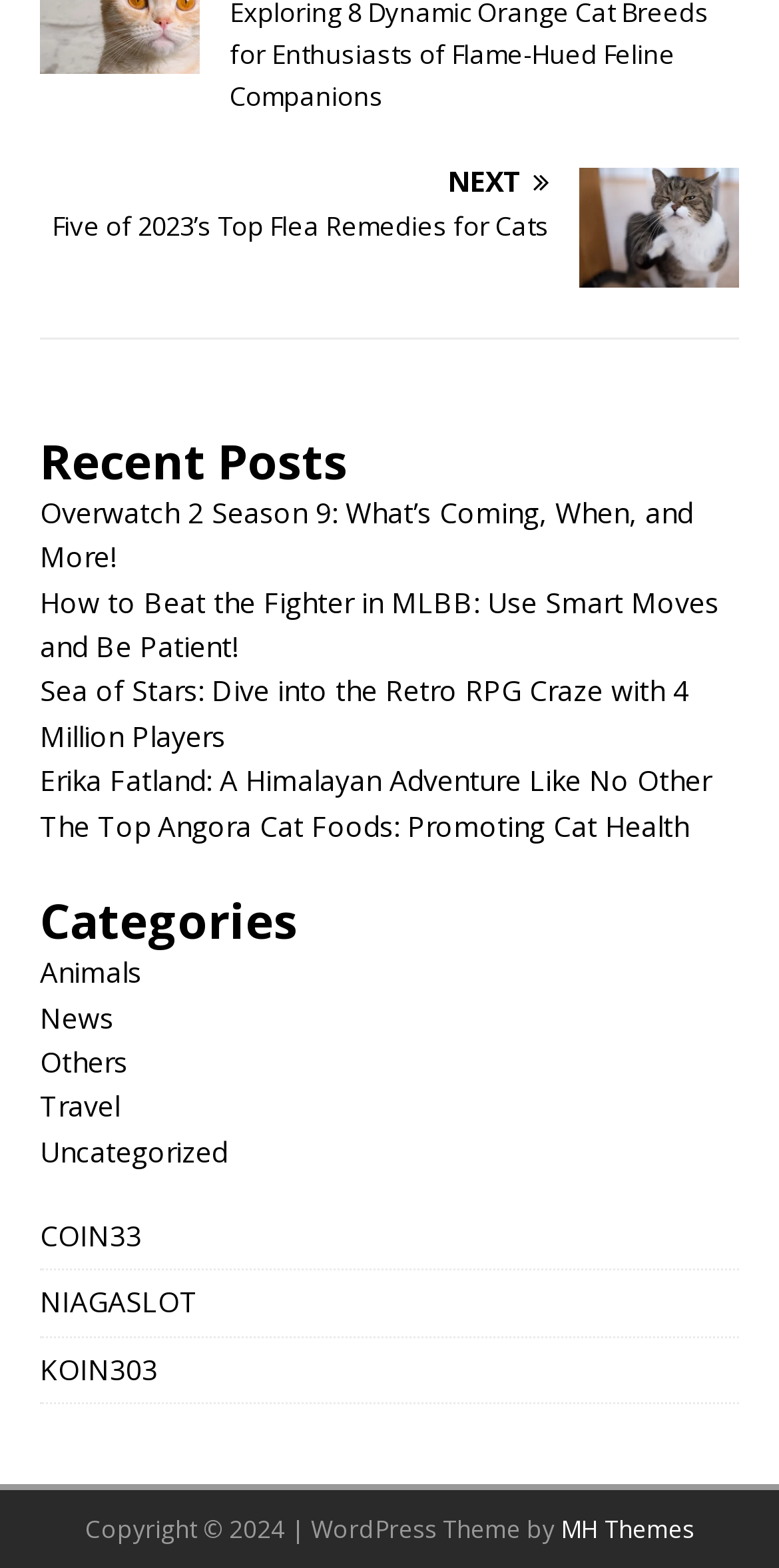Please determine the bounding box coordinates of the area that needs to be clicked to complete this task: 'Visit the COIN33 website'. The coordinates must be four float numbers between 0 and 1, formatted as [left, top, right, bottom].

[0.051, 0.775, 0.949, 0.81]